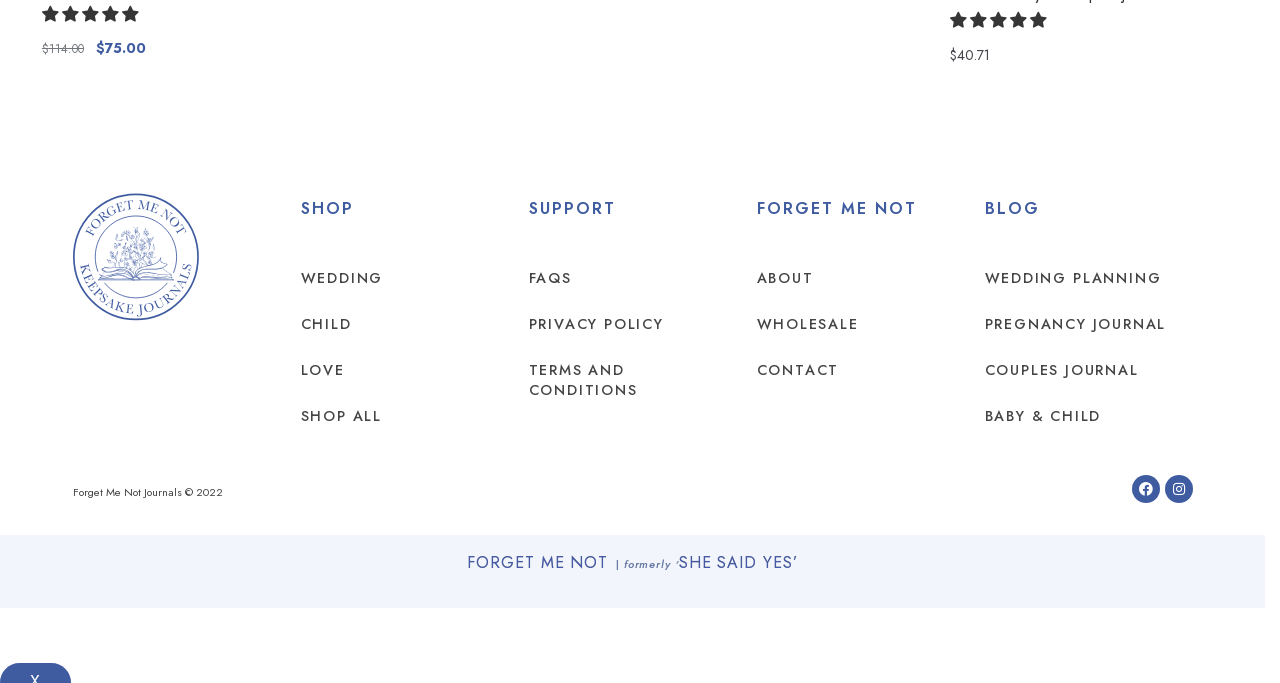What is the name of the company?
Your answer should be a single word or phrase derived from the screenshot.

Forget Me Not Journals